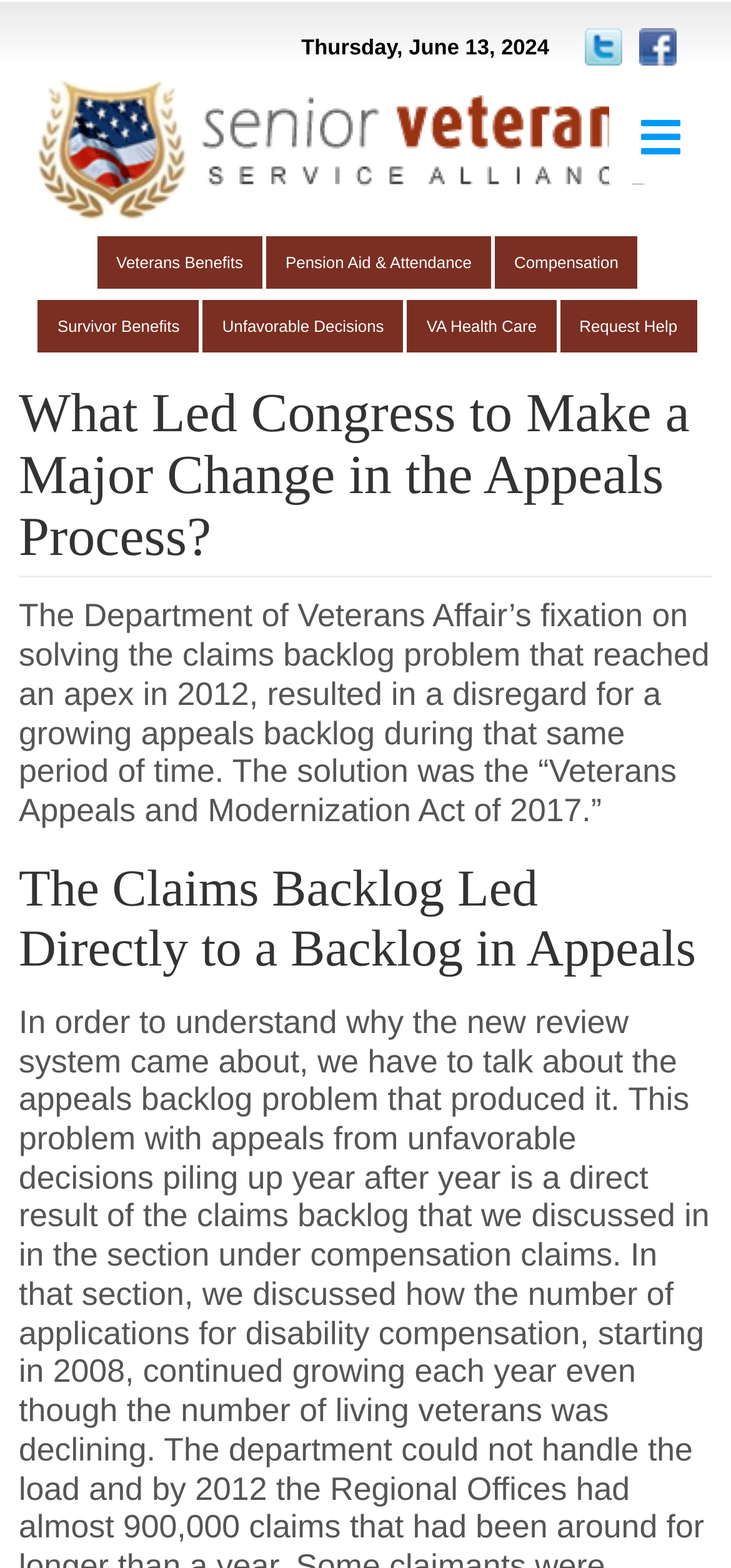Create an elaborate caption that covers all aspects of the webpage.

This webpage appears to be an article discussing the changes made to the appeals process in the Department of Veterans Affairs. At the top of the page, there is a date "Thursday, June 13, 2024" and social media links to Twitter and Facebook, accompanied by their respective icons. 

Below the date and social media links, there is a navigation menu with buttons labeled "Veterans Benefits", "Pension Aid & Attendance", "Compensation", "Survivor Benefits", "Unfavorable Decisions", "VA Health Care", and "Request Help". These buttons are arranged in two rows, with three buttons in the first row and four in the second.

The main content of the webpage starts with a heading that matches the title of the webpage, "What Led Congress to Make a Major Change in the Appeals Process?". This is followed by a paragraph of text that explains how the Department of Veterans Affairs' focus on solving the claims backlog problem led to a growing appeals backlog, and how the "Veterans Appeals and Modernization Act of 2017" was the solution to this problem.

Below this paragraph, there is another heading, "The Claims Backlog Led Directly to a Backlog in Appeals", which suggests that the article will continue to discuss the relationship between the claims backlog and the appeals backlog.